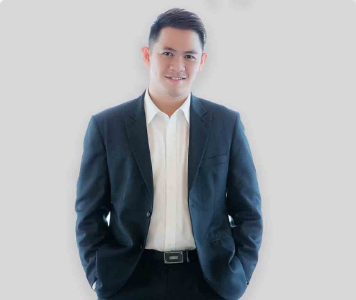What is the background of the image?
Please provide a comprehensive and detailed answer to the question.

The background of the image is softly blurred, which emphasizes the subject and creates a contemporary and polished setting that aligns with themes of professionalism and personal branding.